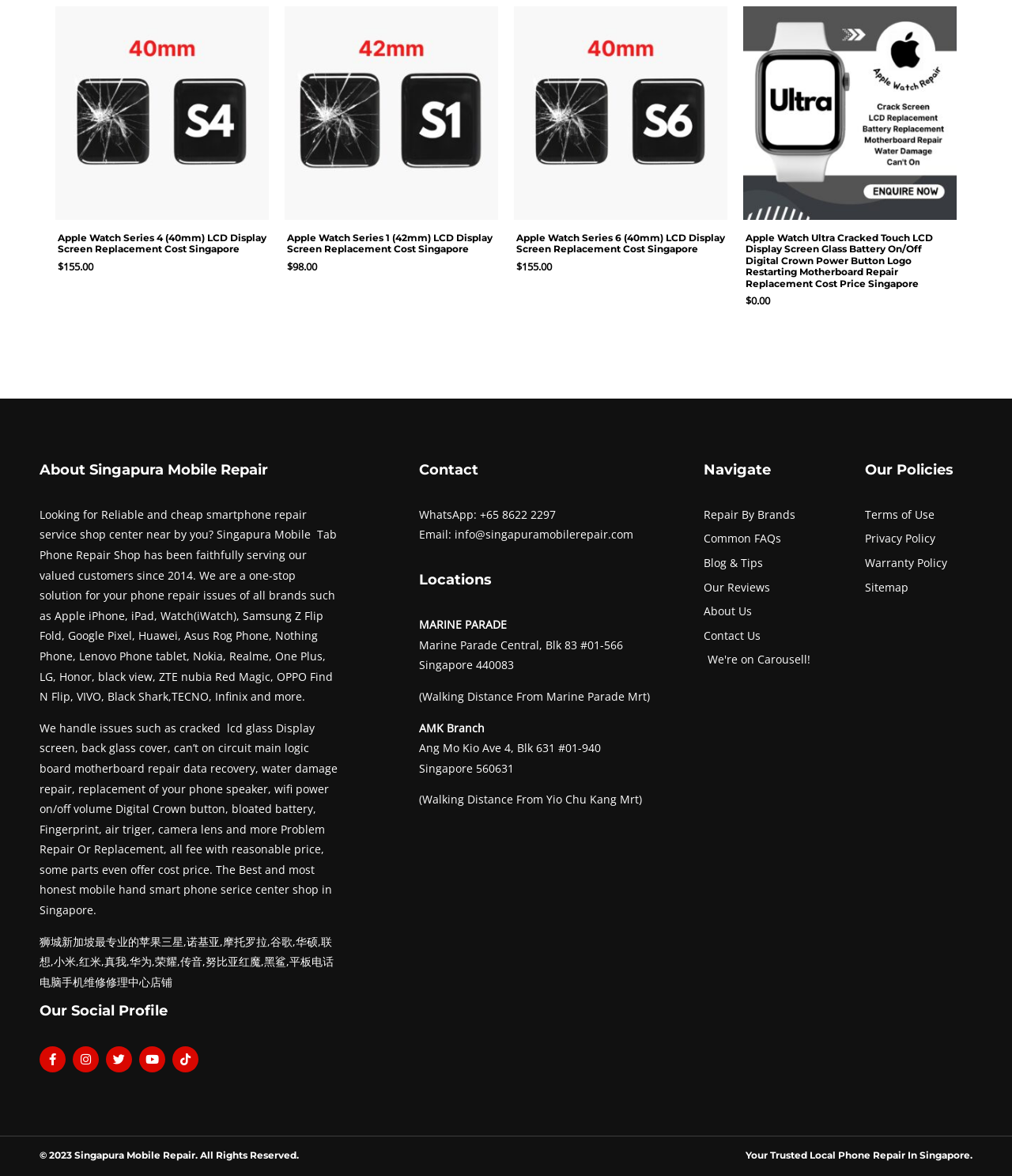Show the bounding box coordinates of the element that should be clicked to complete the task: "Navigate to Repair By Brands".

[0.695, 0.429, 0.827, 0.446]